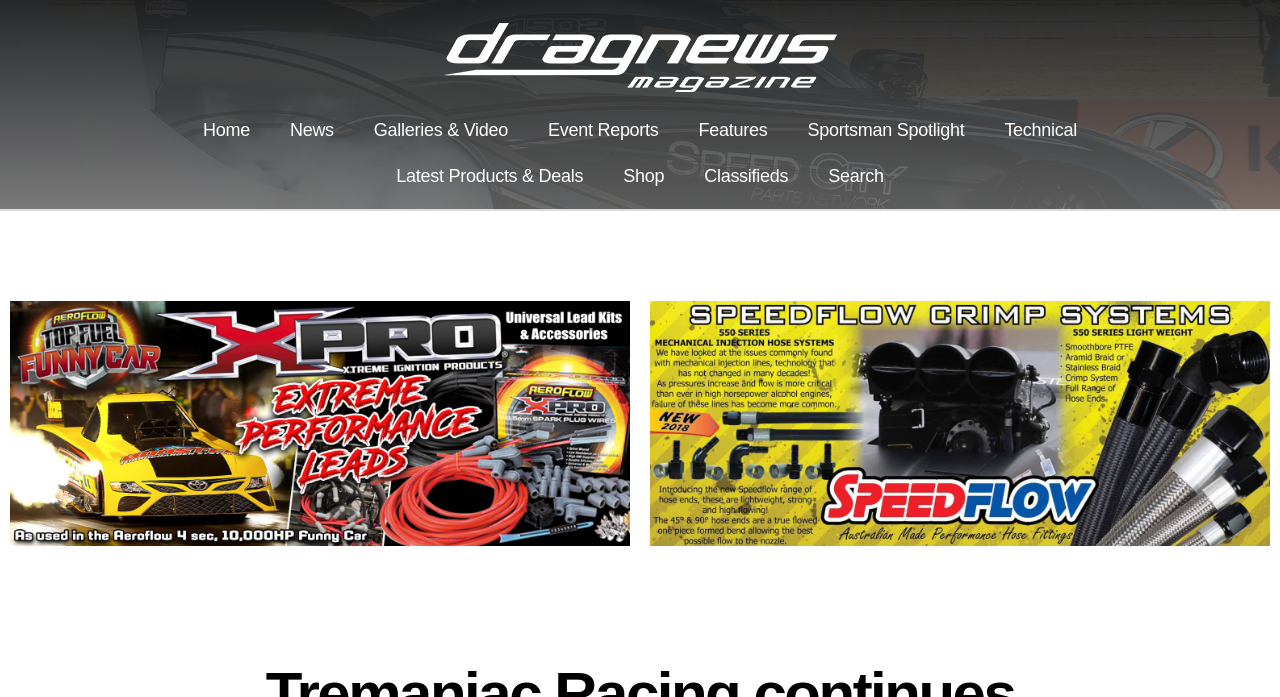Please find the bounding box coordinates of the element that needs to be clicked to perform the following instruction: "go to home page". The bounding box coordinates should be four float numbers between 0 and 1, represented as [left, top, right, bottom].

[0.143, 0.154, 0.211, 0.22]